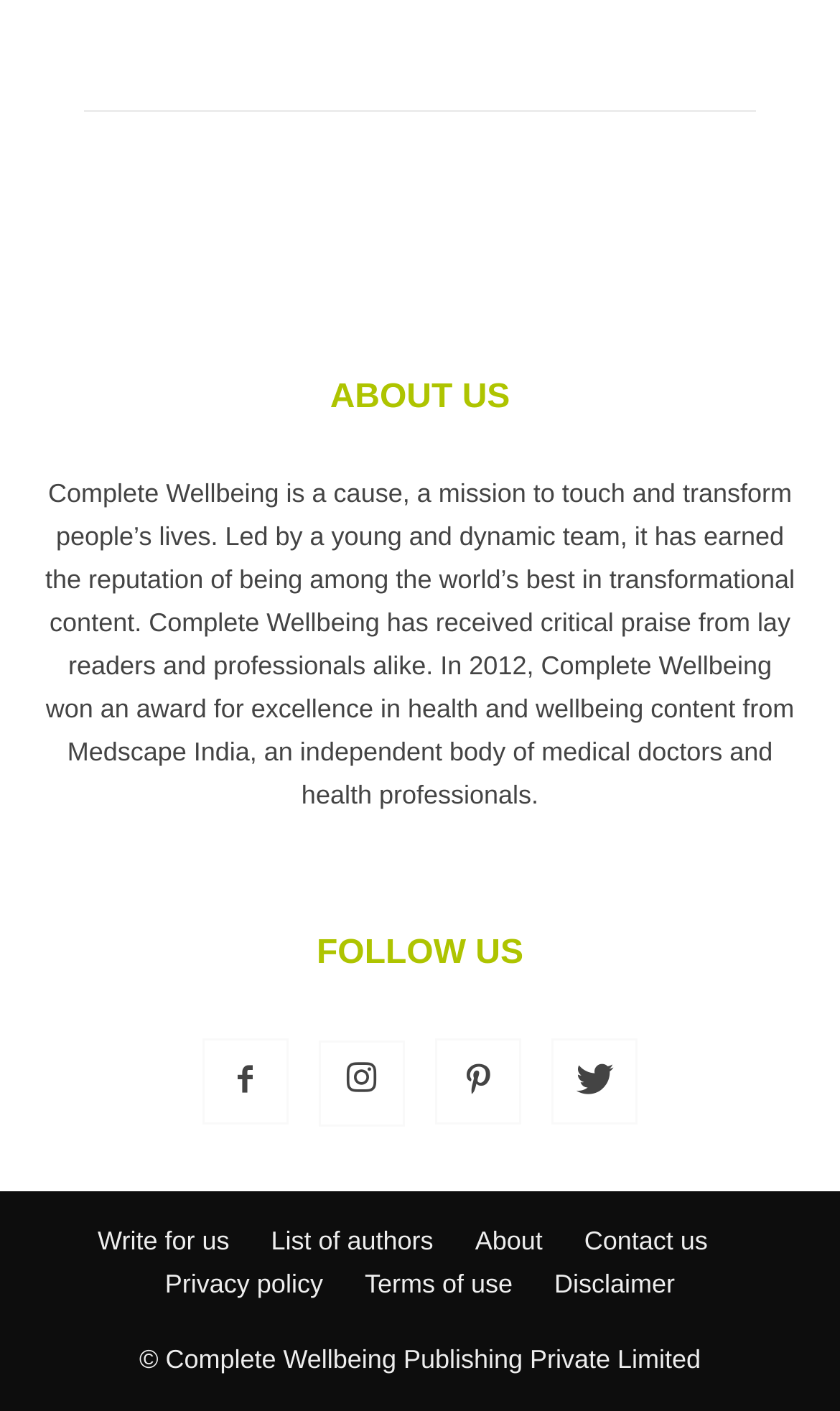Determine the bounding box coordinates of the section to be clicked to follow the instruction: "Write for us". The coordinates should be given as four float numbers between 0 and 1, formatted as [left, top, right, bottom].

[0.116, 0.866, 0.273, 0.893]